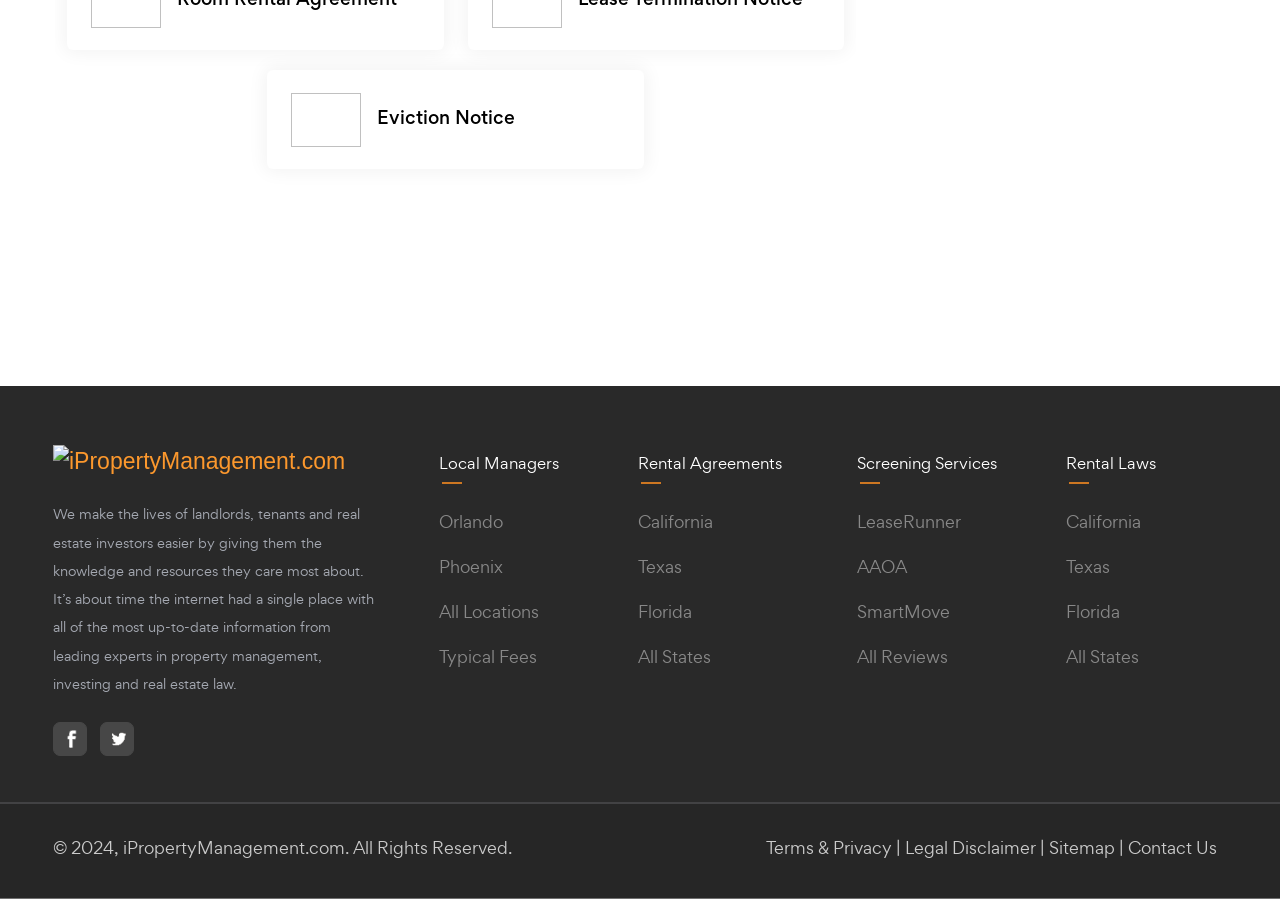What types of information can be found on the website?
Please respond to the question with as much detail as possible.

The types of information that can be found on the website can be inferred from the heading elements, such as 'Local Managers', 'Rental Agreements', 'Screening Services', and 'Rental Laws', which suggest that the website provides information on these topics.